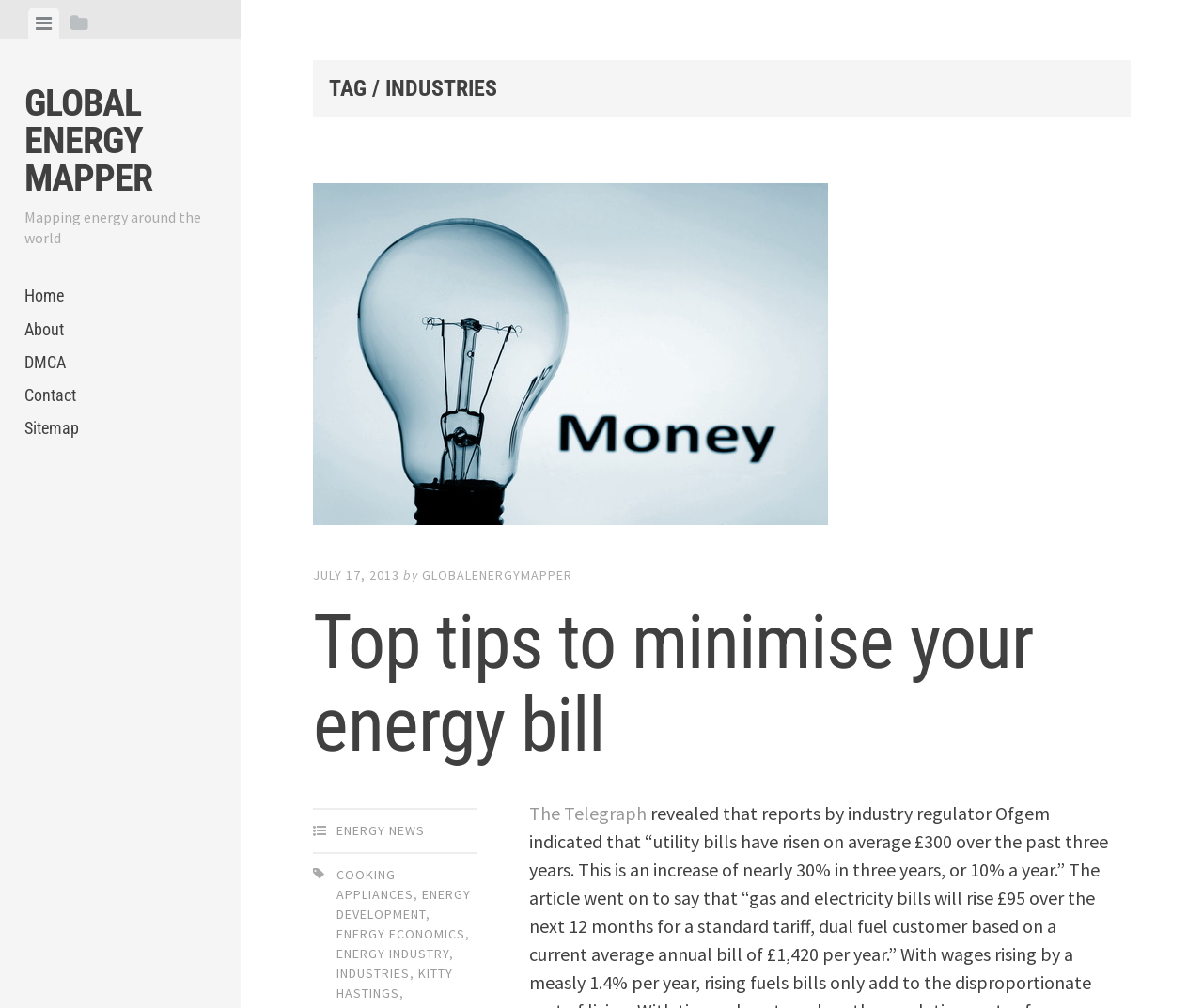Find the bounding box coordinates of the element's region that should be clicked in order to follow the given instruction: "Read the article about Top tips to minimise your energy bill". The coordinates should consist of four float numbers between 0 and 1, i.e., [left, top, right, bottom].

[0.26, 0.182, 0.94, 0.528]